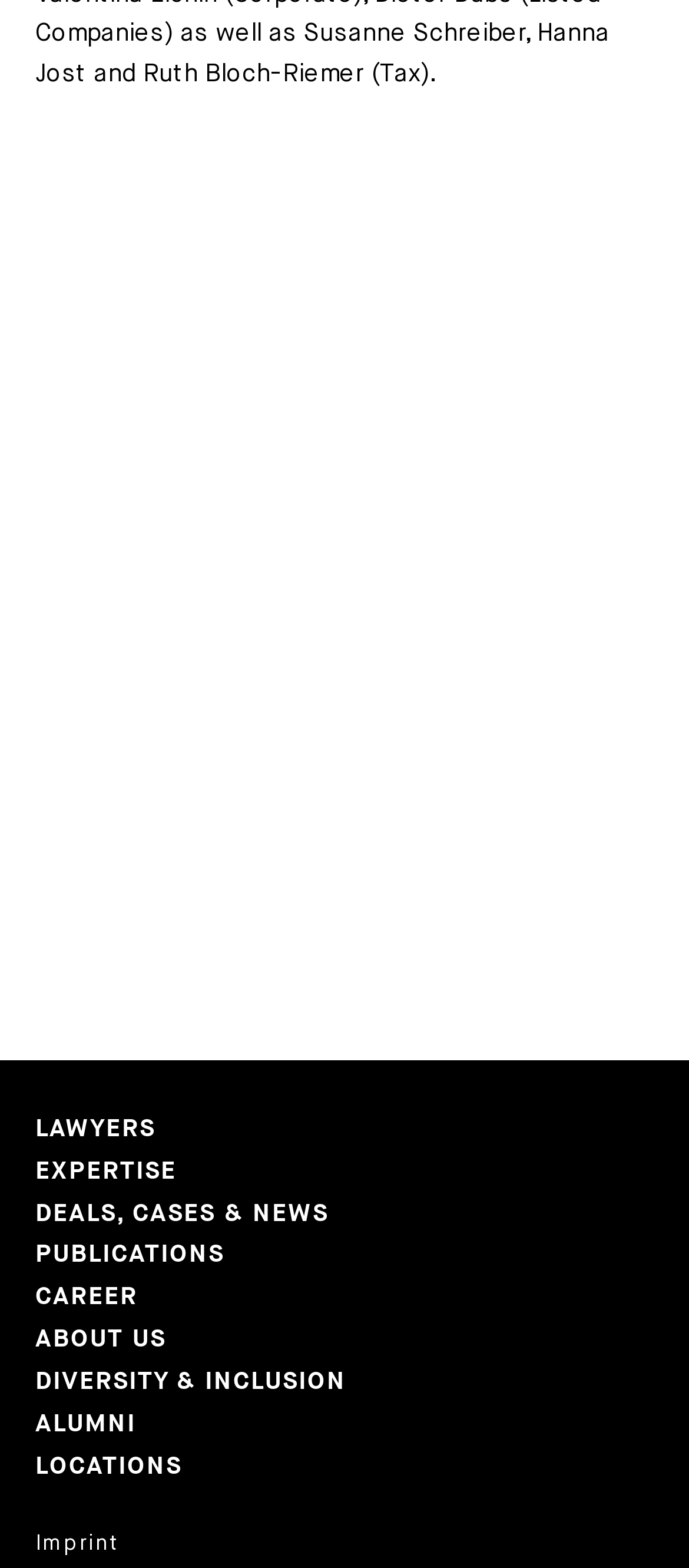Determine the bounding box coordinates of the section I need to click to execute the following instruction: "View Dr.Ralph Malacrida's profile". Provide the coordinates as four float numbers between 0 and 1, i.e., [left, top, right, bottom].

[0.051, 0.351, 0.474, 0.403]